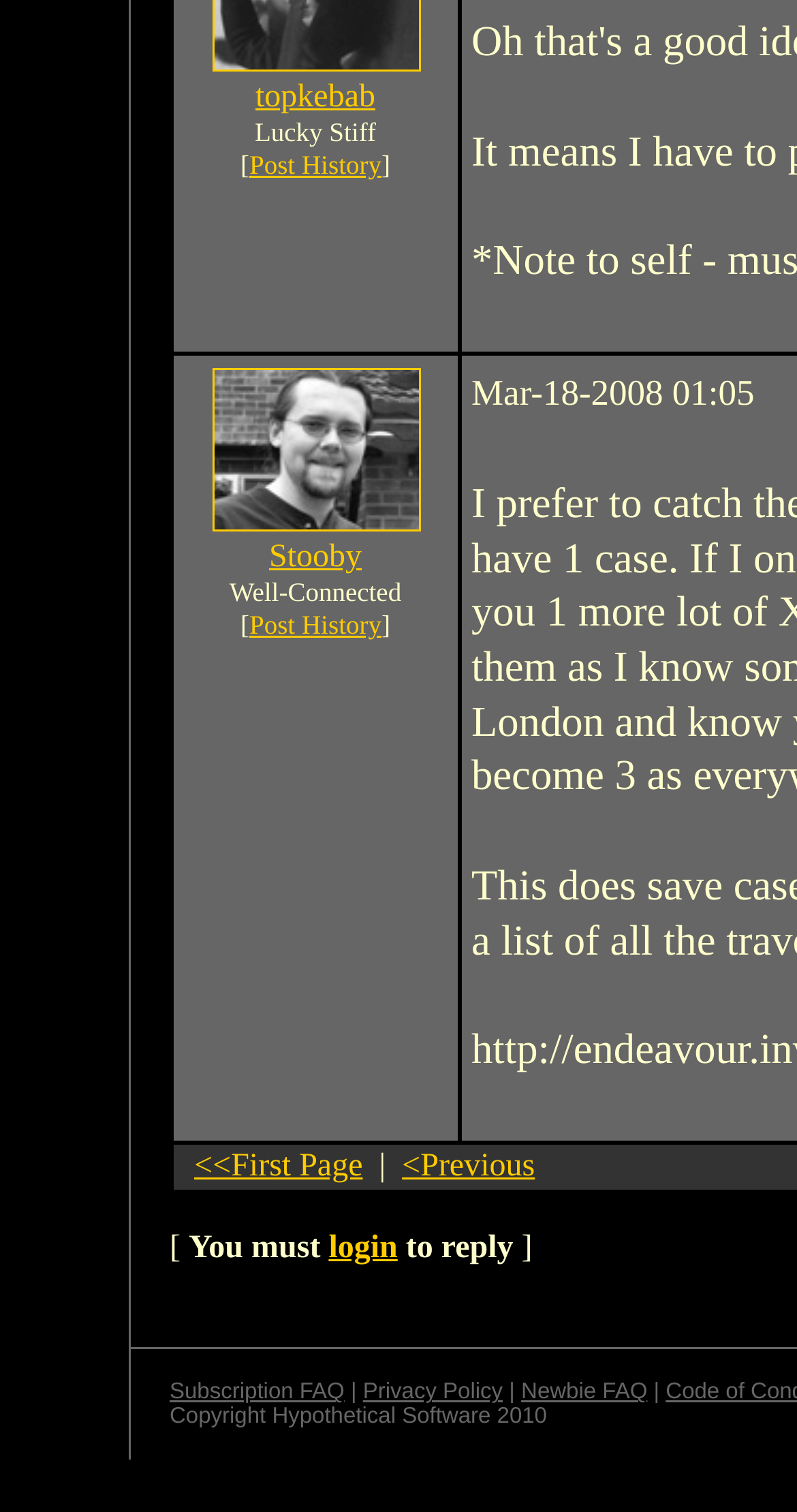Please identify the coordinates of the bounding box for the clickable region that will accomplish this instruction: "go to the first page".

[0.244, 0.76, 0.455, 0.783]